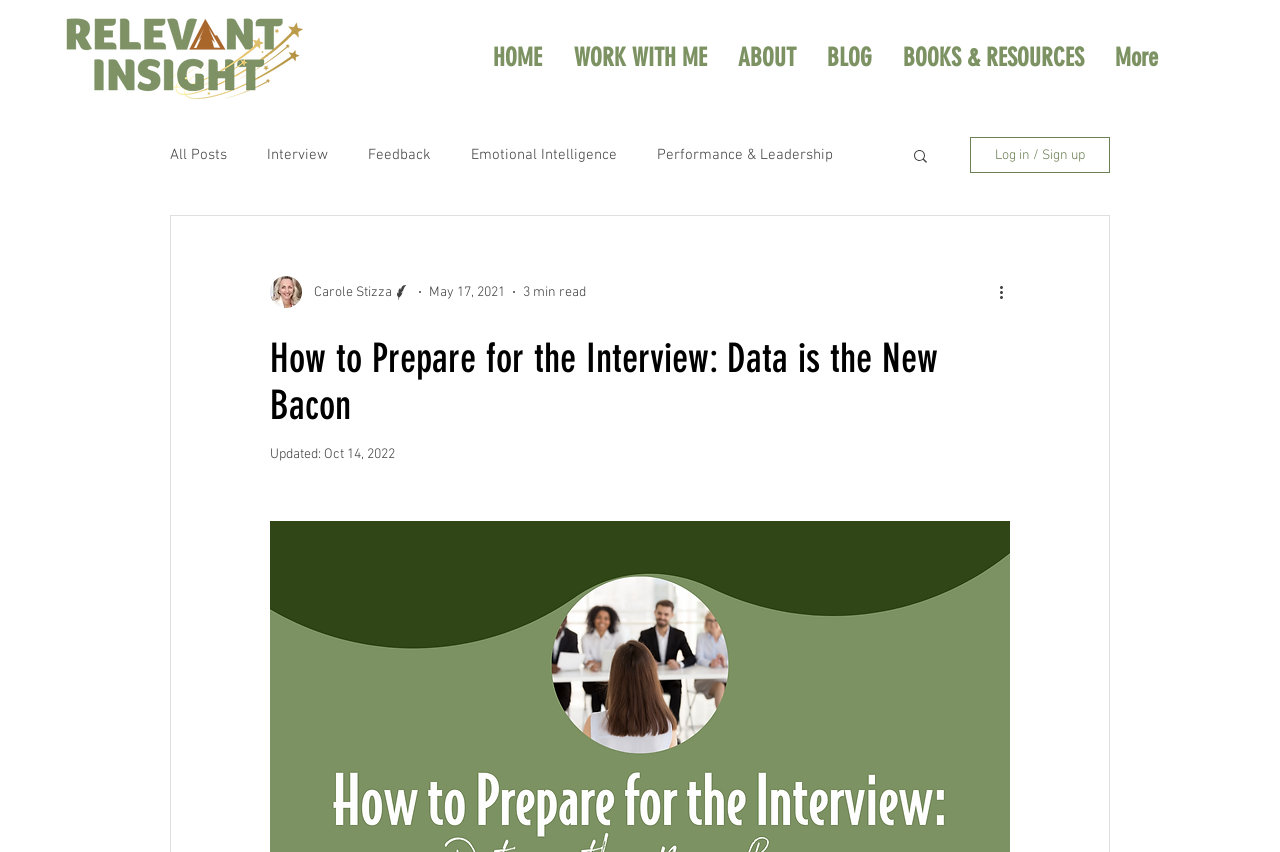What is the estimated reading time of the blog post?
Please interpret the details in the image and answer the question thoroughly.

The estimated reading time of the blog post can be found by looking at the generic element '3 min read'.